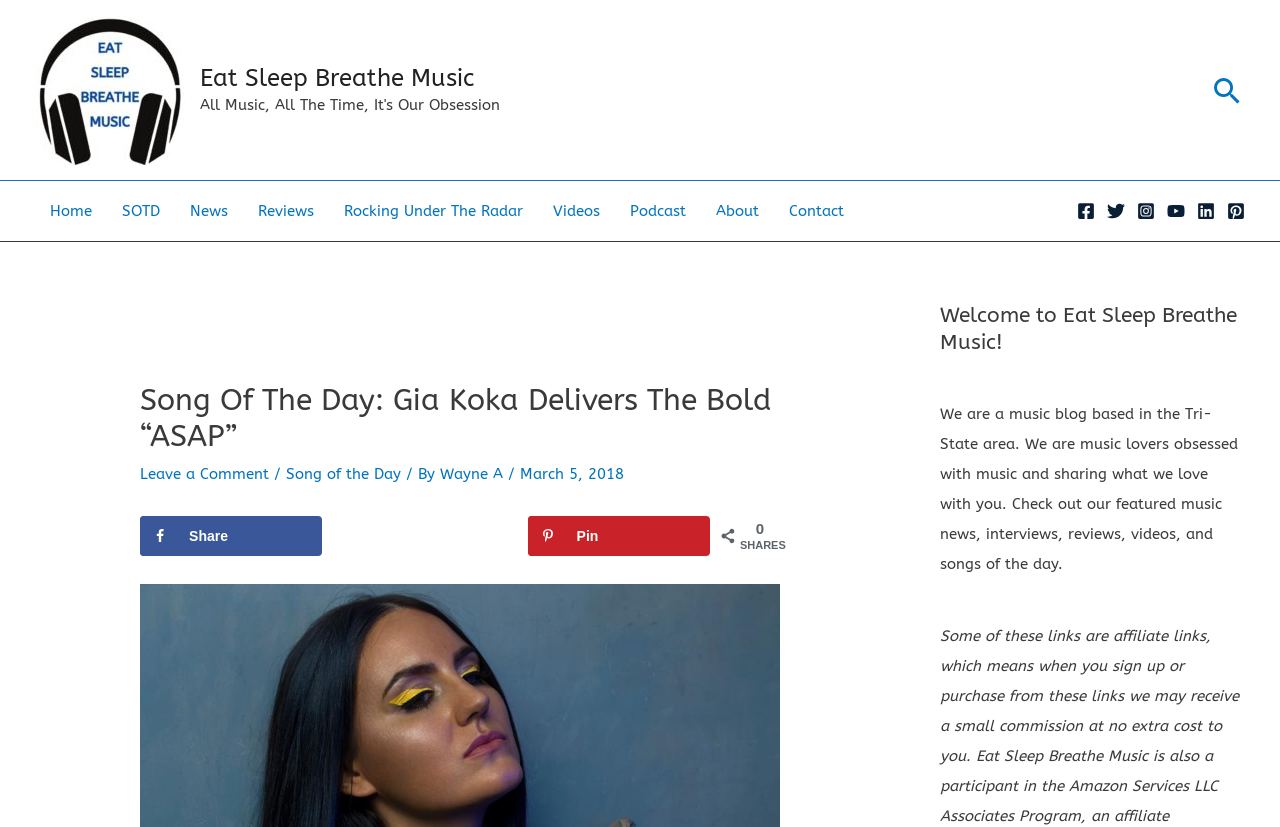Please determine the heading text of this webpage.

Song Of The Day: Gia Koka Delivers The Bold “ASAP”